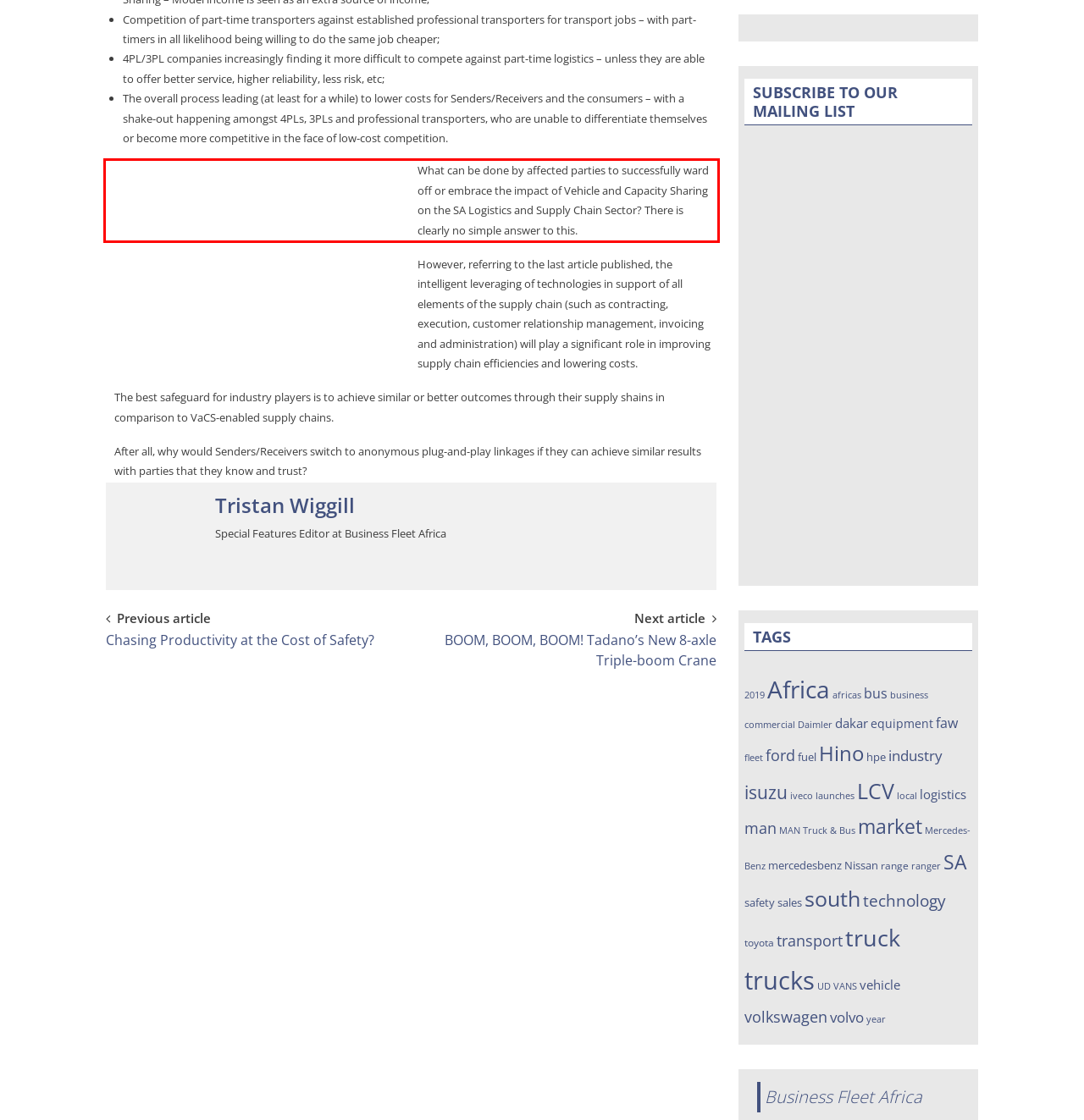From the provided screenshot, extract the text content that is enclosed within the red bounding box.

What can be done by affected parties to successfully ward off or embrace the impact of Vehicle and Capacity Sharing on the SA Logistics and Supply Chain Sector? There is clearly no simple answer to this.